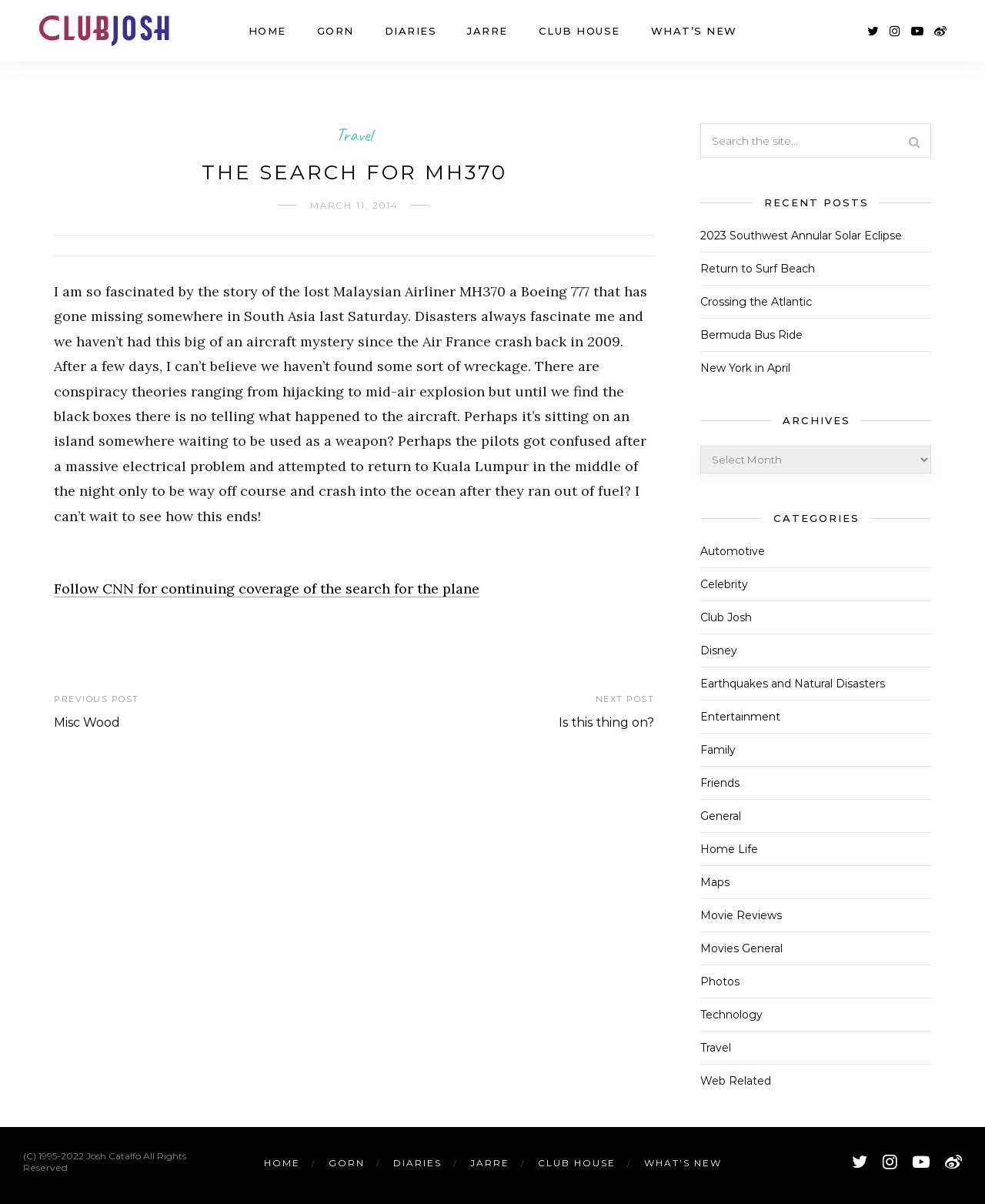What is the purpose of the search box?
Using the image provided, answer with just one word or phrase.

Search the site